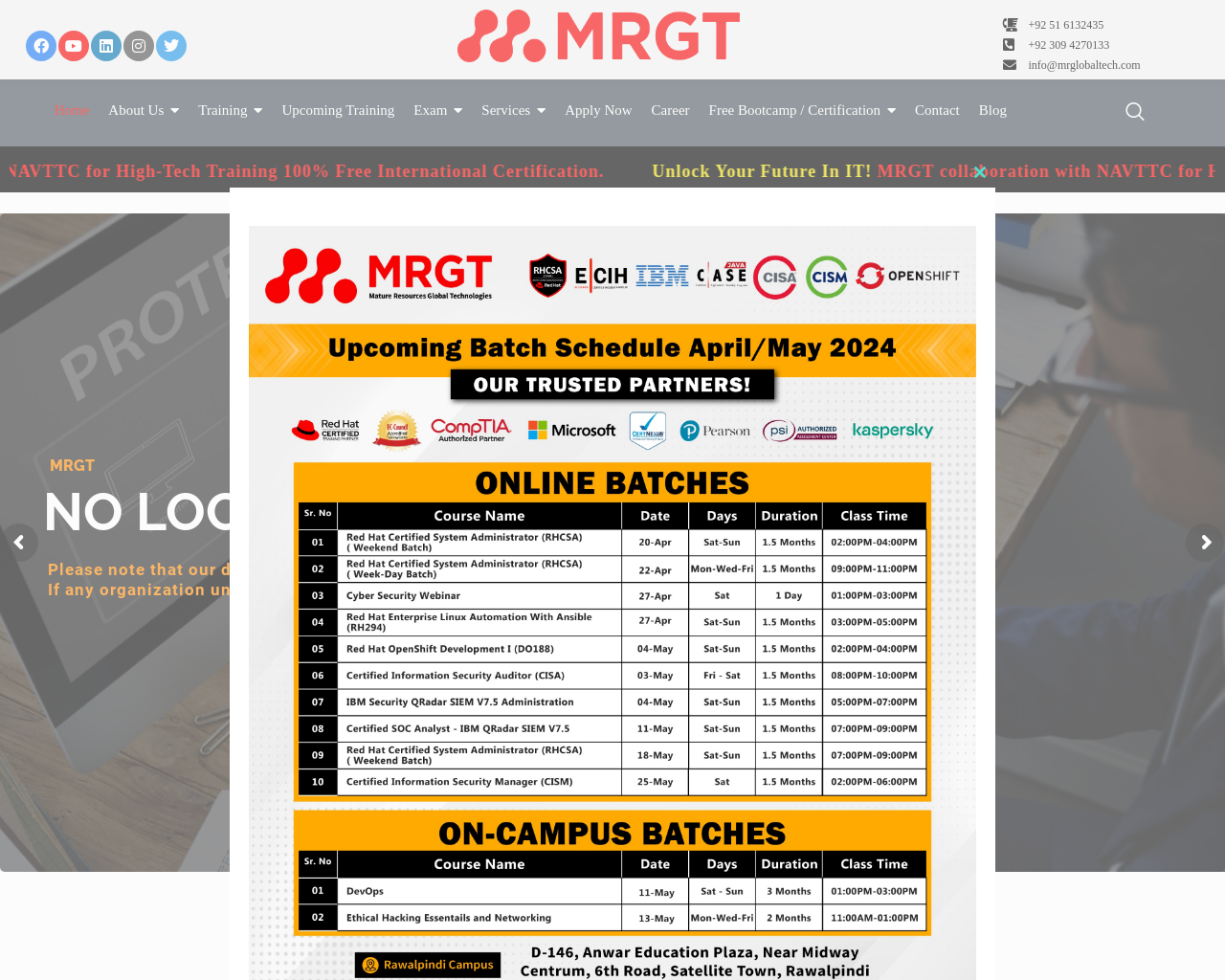Describe every aspect of the webpage in a detailed manner.

This webpage is about Mature Resources Global Technologies (MRGT), a professional IT training and services institute. At the top right corner, there are social media links to Facebook, Youtube, Linkedin, Instagram, and Twitter. Below these links, there is a layout table that spans across the top section of the page.

On the top right side, there are three static text elements displaying contact information: two phone numbers and an email address. Below this, there is a navigation menu with 11 links: Home, About Us, Training, Upcoming Training, Exam, Services, Apply Now, Career, Free Bootcamp / Certification, Contact, and Blog.

In the main content area, there is a prominent logo "MRGT" at the top. Below the logo, there is a static text element stating "NO LOCAL PARTNERS IN PAKISTAN". Further down, there is another static text element with a copyright notice.

At the bottom of the page, there is a heading "Certifications Program". Additionally, there is a button "Close this module" located near the bottom right corner of the page.